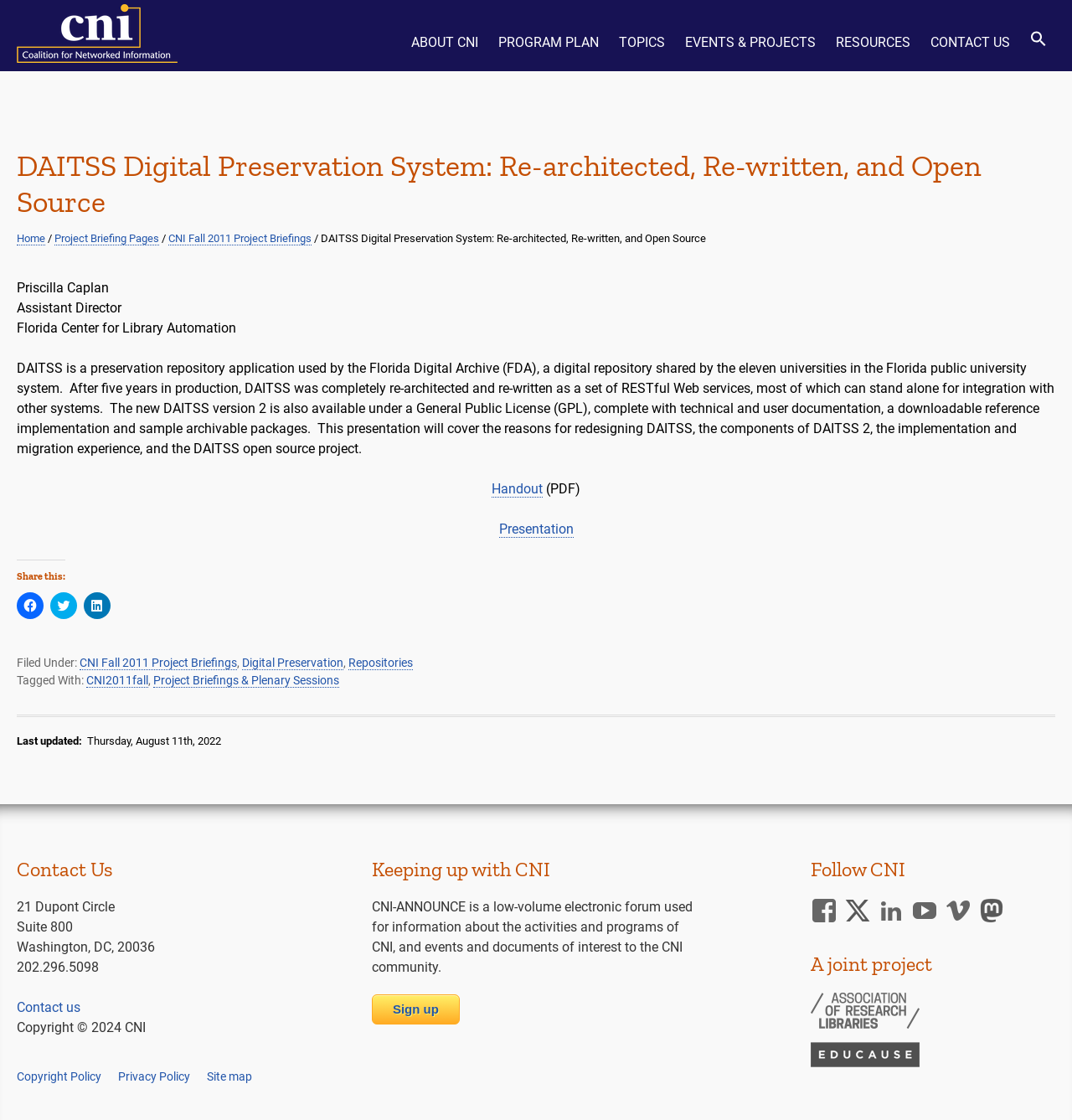Describe the webpage meticulously, covering all significant aspects.

This webpage is about the DAITSS Digital Preservation System, which has been re-architected, re-written, and made open source. At the top of the page, there is a navigation menu with links to "ABOUT CNI", "PROGRAM PLAN", "TOPICS", "EVENTS & PROJECTS", "RESOURCES", "CONTACT US", and a search icon. Below the navigation menu, there is a main content area with an article about the DAITSS Digital Preservation System.

The article has a heading that matches the title of the webpage, followed by a brief description of the system and its features. There are also links to "Home", "Project Briefing Pages", and "CNI Fall 2011 Project Briefings" above the main content. The main content is a lengthy text that describes the system's redesign, its components, implementation, and migration experience.

On the right side of the main content, there are links to "Handout" and "Presentation" with a "(PDF)" label next to the "Handout" link. Below these links, there is a "Share this:" section with links to share the content on Facebook, Twitter, and LinkedIn.

At the bottom of the page, there is a footer section with links to "Filed Under:", "Tagged With:", and "Last updated:" information. There is also a "Contact Us" section with an address, phone number, and email link. Additionally, there are links to "Copyright Policy", "Privacy Policy", and "Site map" at the bottom of the page.

On the right side of the footer, there are three sections: "Keeping up with CNI" with a description and a link to sign up for a newsletter, "Follow CNI" with links to CNI's social media profiles, and "A joint project" with two links to unknown organizations.